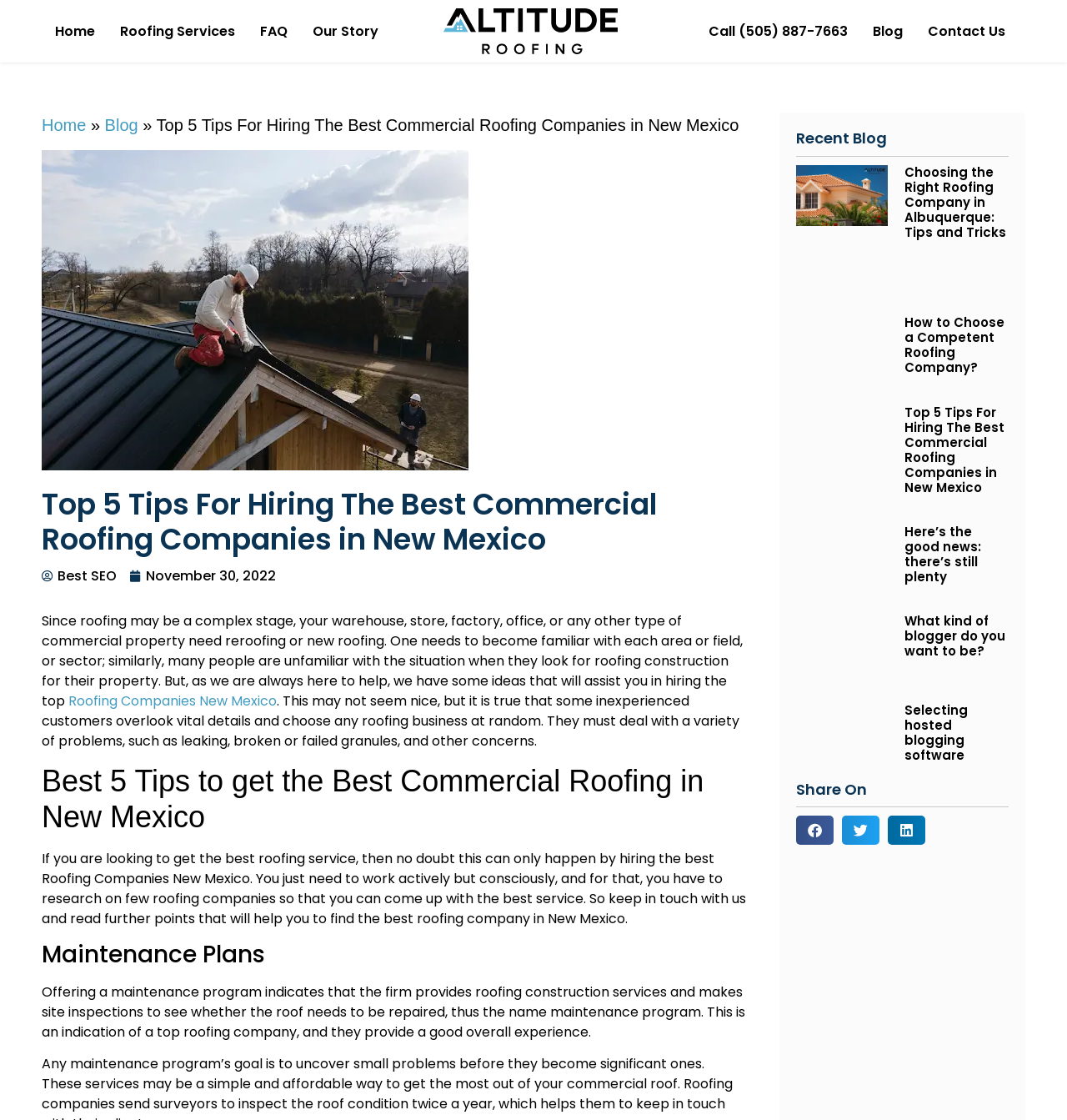Please determine the heading text of this webpage.

Top 5 Tips For Hiring The Best Commercial Roofing Companies in New Mexico